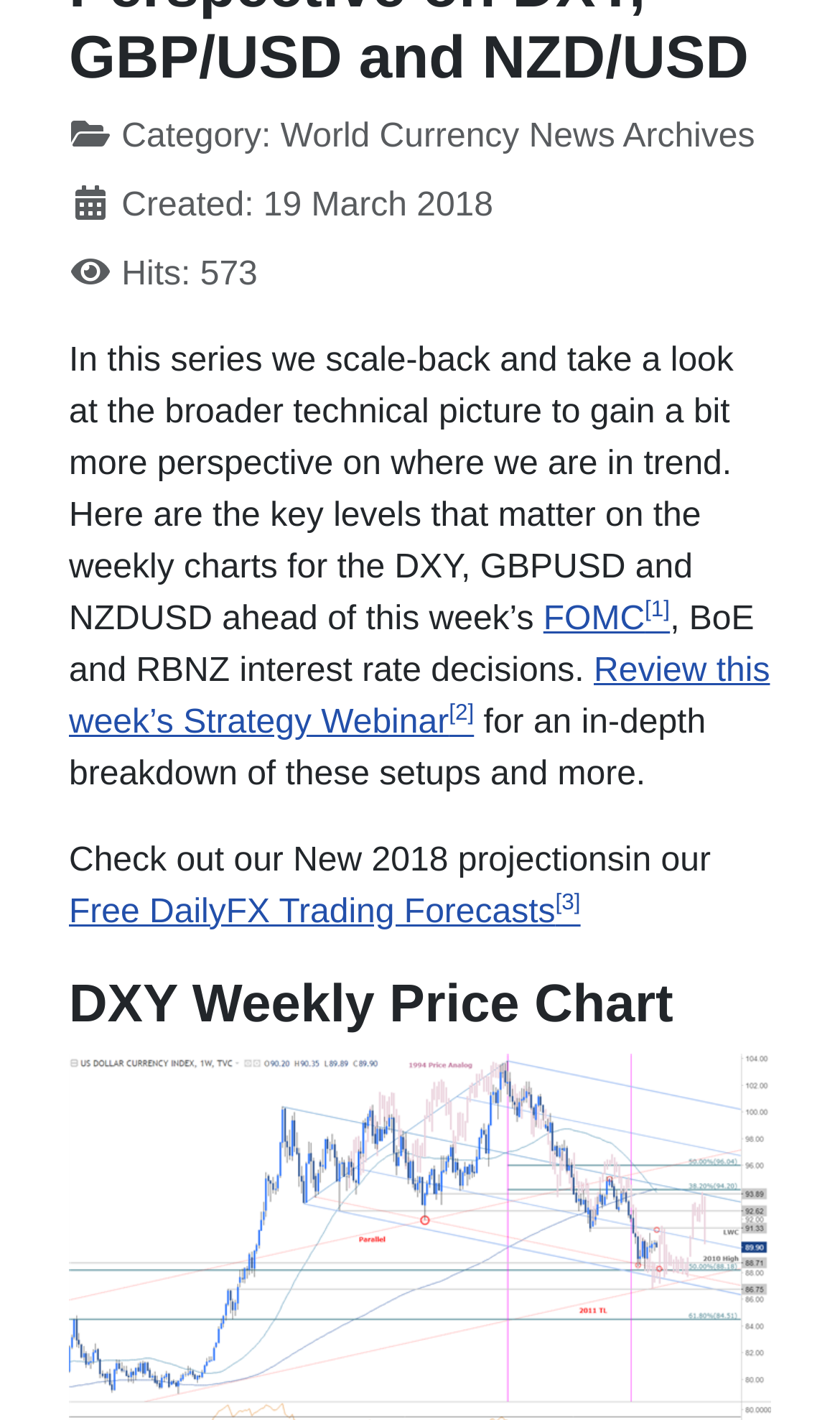Determine the bounding box coordinates in the format (top-left x, top-left y, bottom-right x, bottom-right y). Ensure all values are floating point numbers between 0 and 1. Identify the bounding box of the UI element described by: Free DailyFX Trading Forecasts

[0.082, 0.629, 0.661, 0.655]